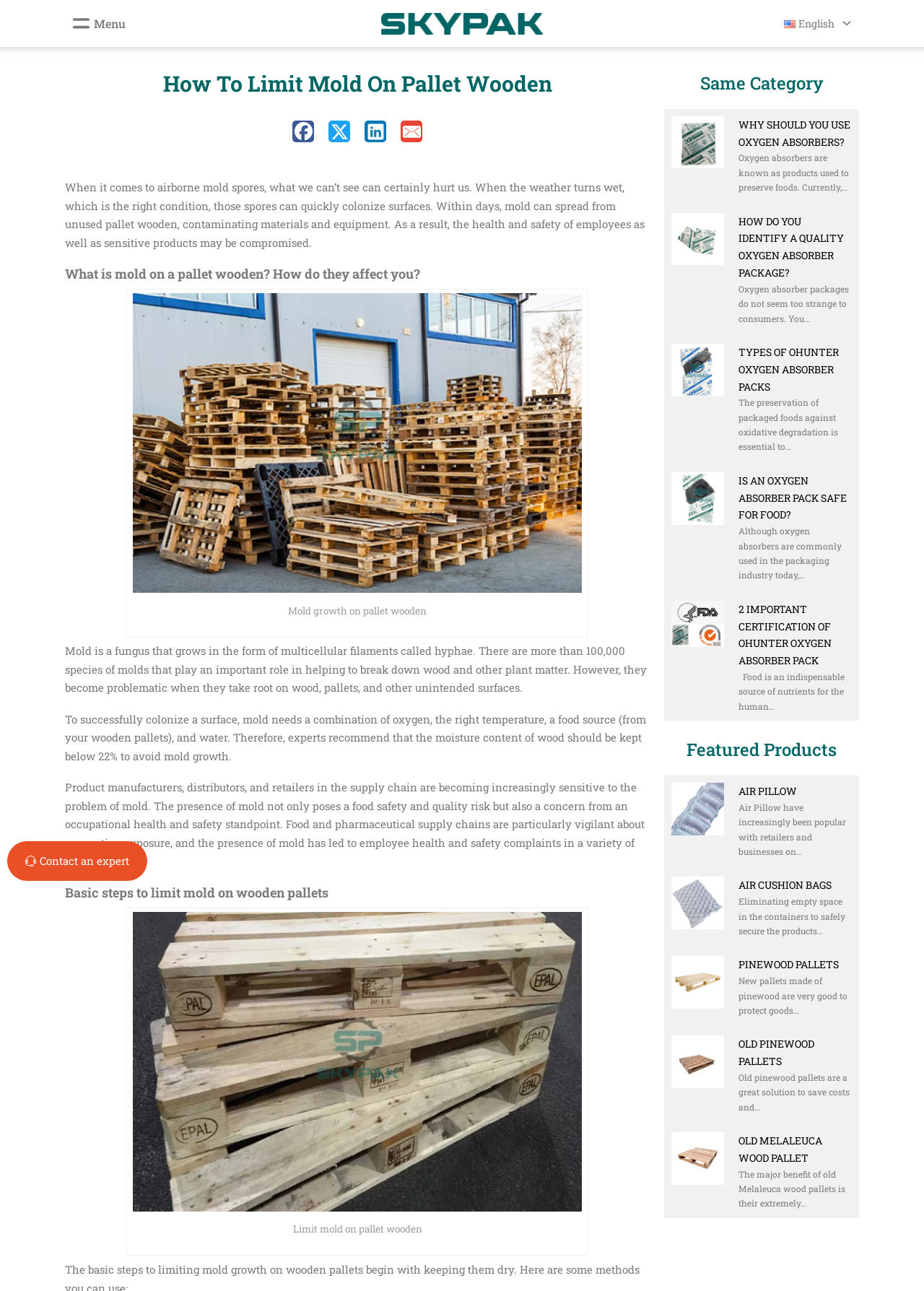What is the main topic of this webpage?
Please interpret the details in the image and answer the question thoroughly.

The main topic of this webpage is about mold on pallet wooden, which is evident from the heading 'How To Limit Mold On Pallet Wooden' and the content that follows, discussing the effects of mold and ways to prevent it.